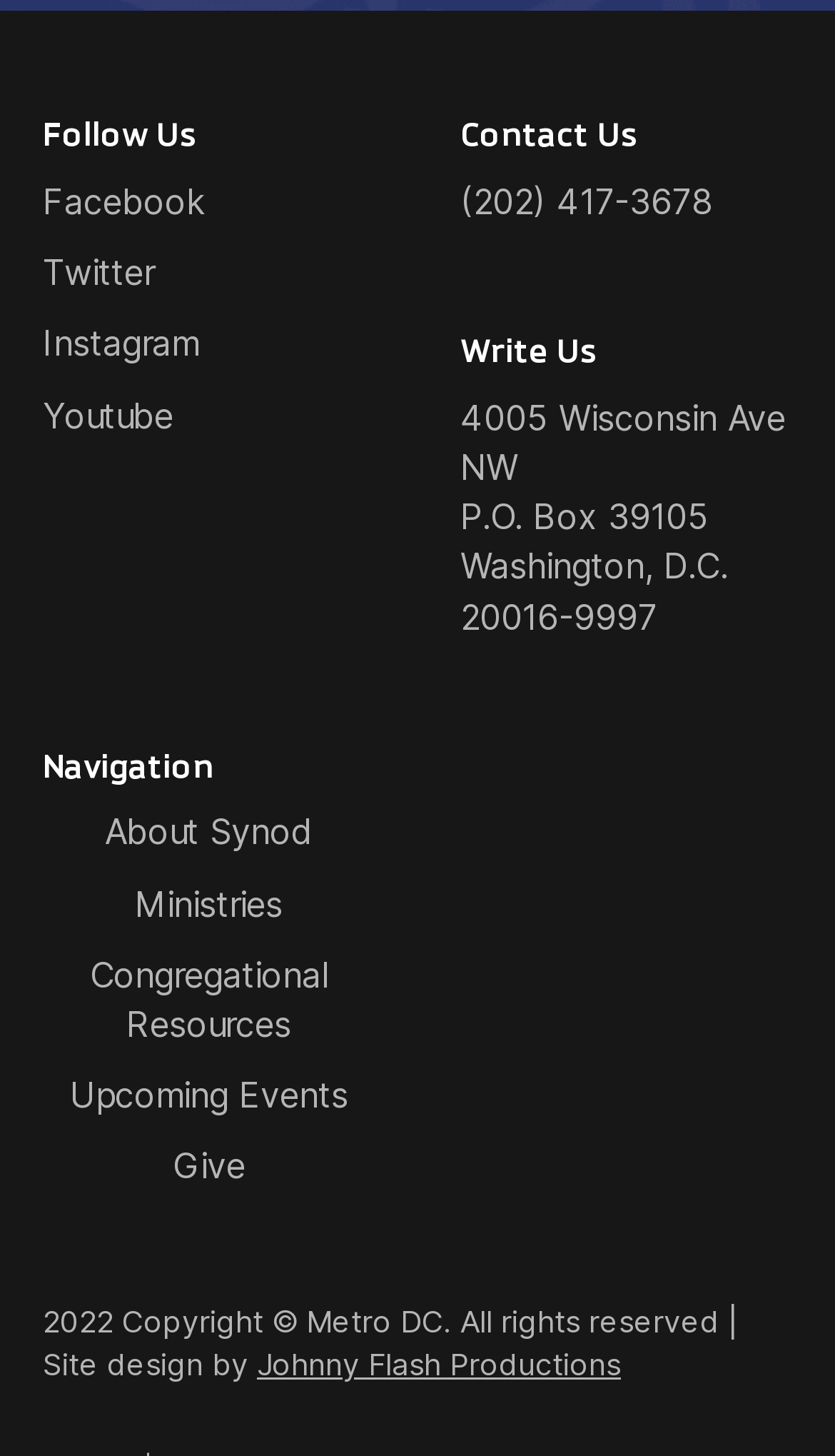Please determine the bounding box coordinates of the element's region to click for the following instruction: "Check the website's copyright information".

[0.051, 0.894, 0.885, 0.949]